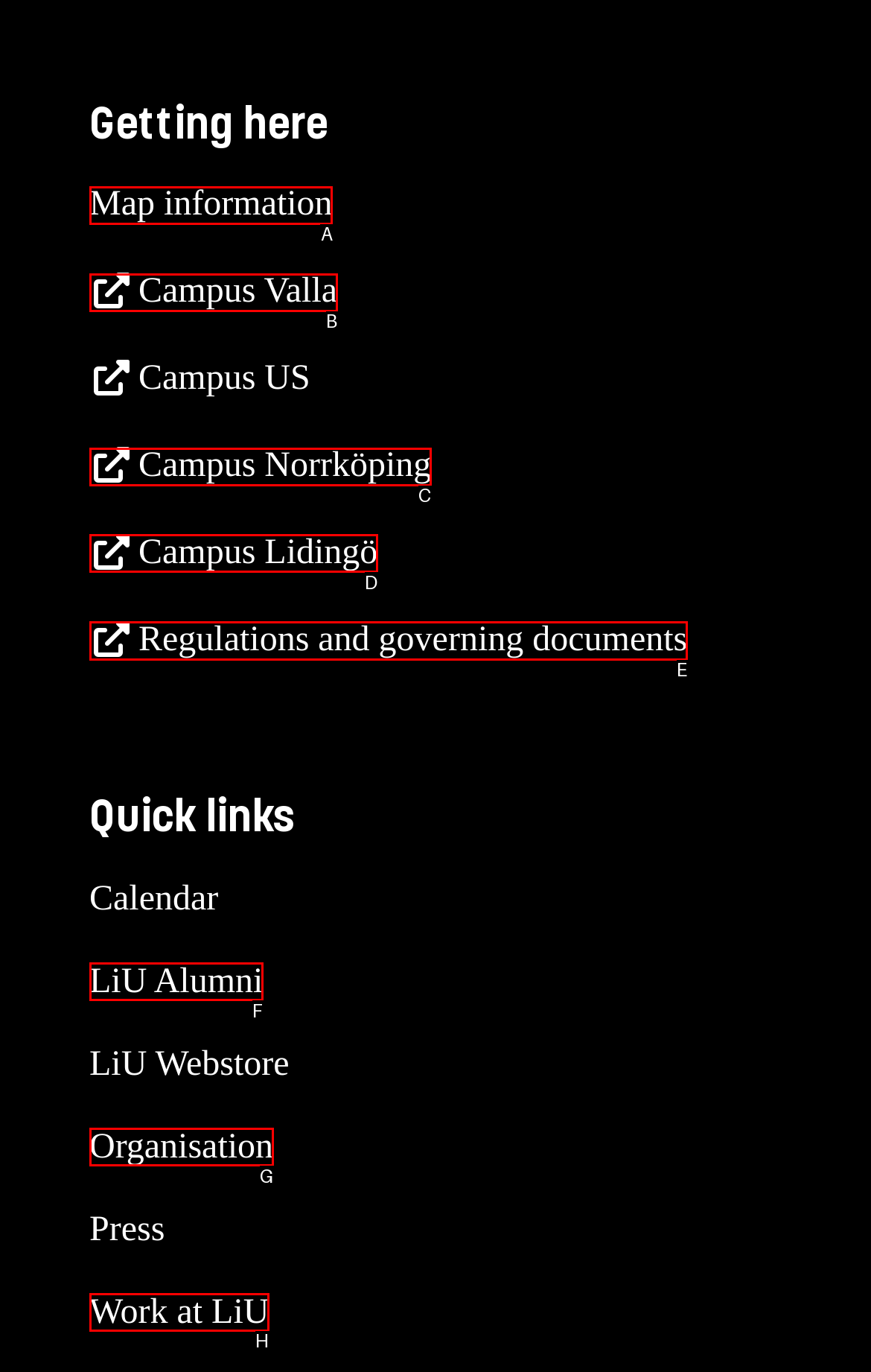Given the task: Read regulations and governing documents, tell me which HTML element to click on.
Answer with the letter of the correct option from the given choices.

E